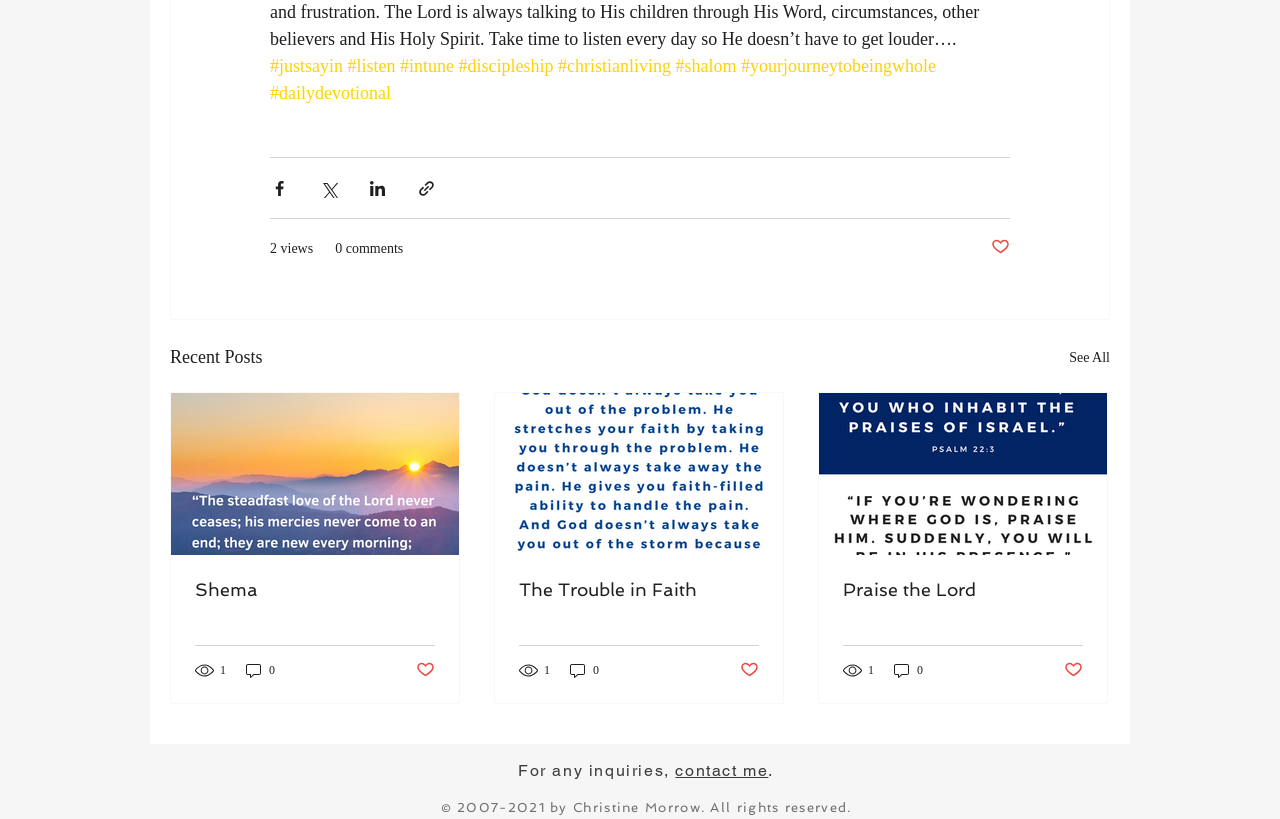Find and specify the bounding box coordinates that correspond to the clickable region for the instruction: "Share the post via LinkedIn".

[0.288, 0.218, 0.302, 0.241]